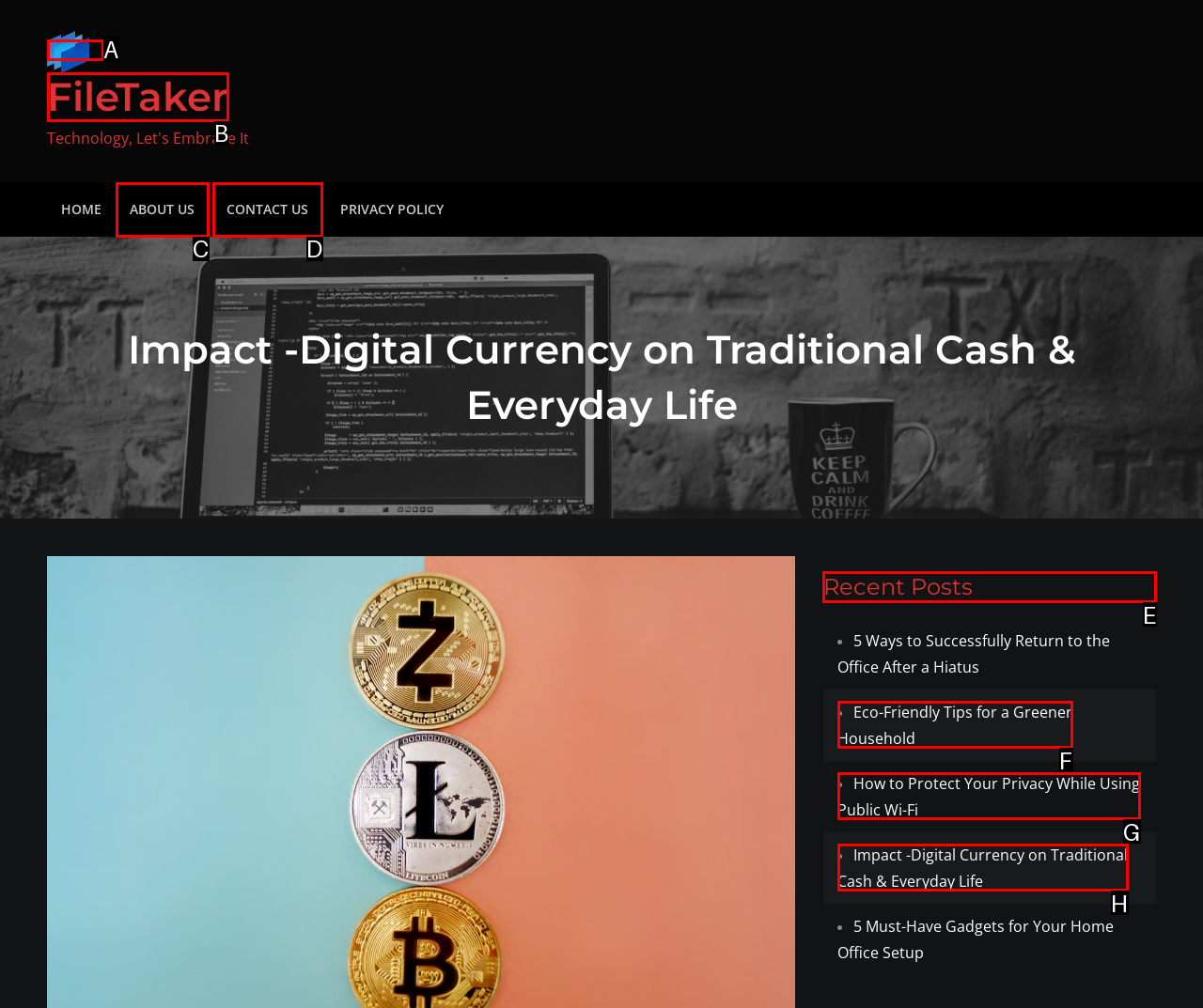Out of the given choices, which letter corresponds to the UI element required to view recent posts? Answer with the letter.

E